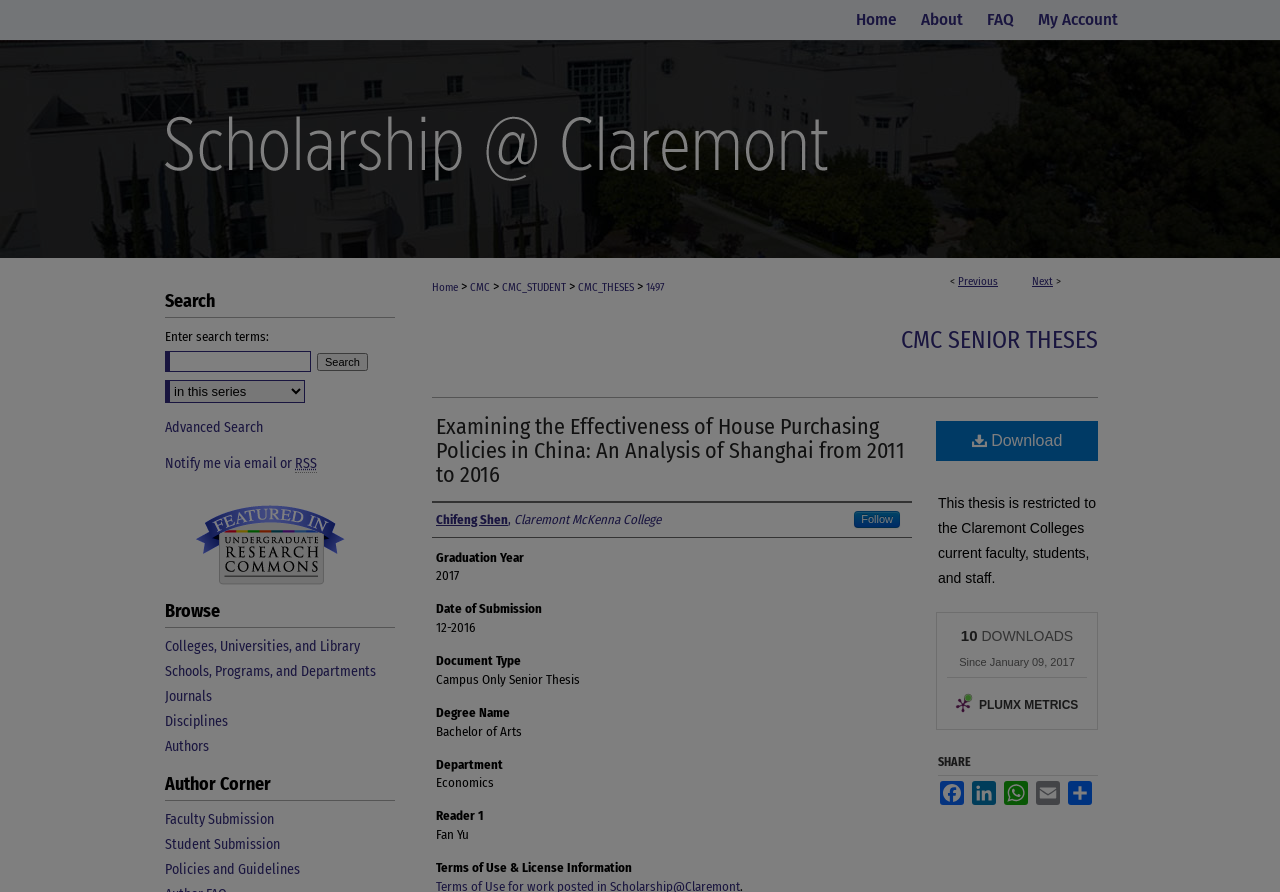Please determine the bounding box coordinates for the element that should be clicked to follow these instructions: "Click on the 'Home' link".

[0.659, 0.0, 0.71, 0.045]